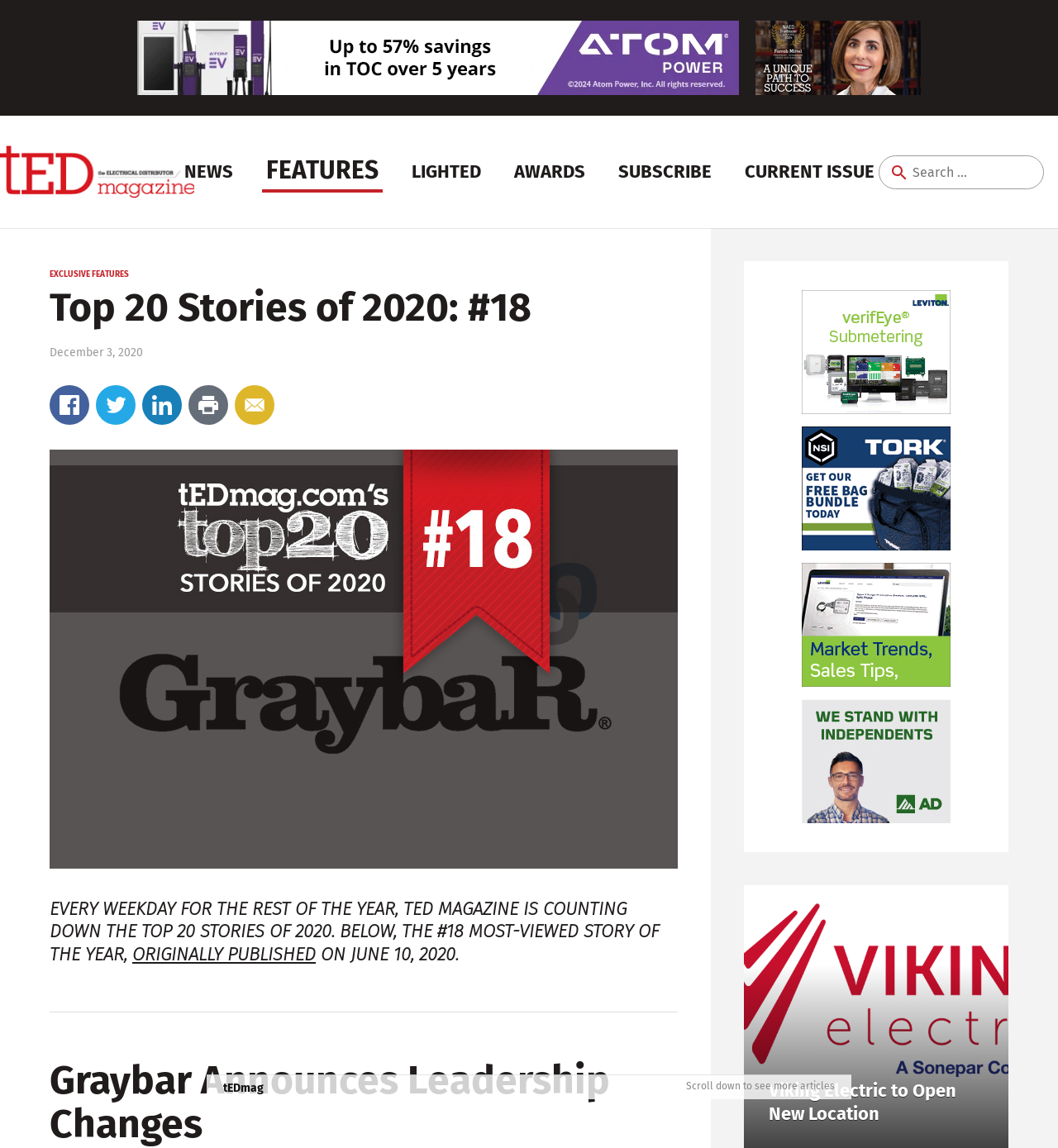What is the purpose of the search box?
Please respond to the question thoroughly and include all relevant details.

The search box is likely used to search for articles on the website, as it is accompanied by a static text element with the text 'Search for:'.